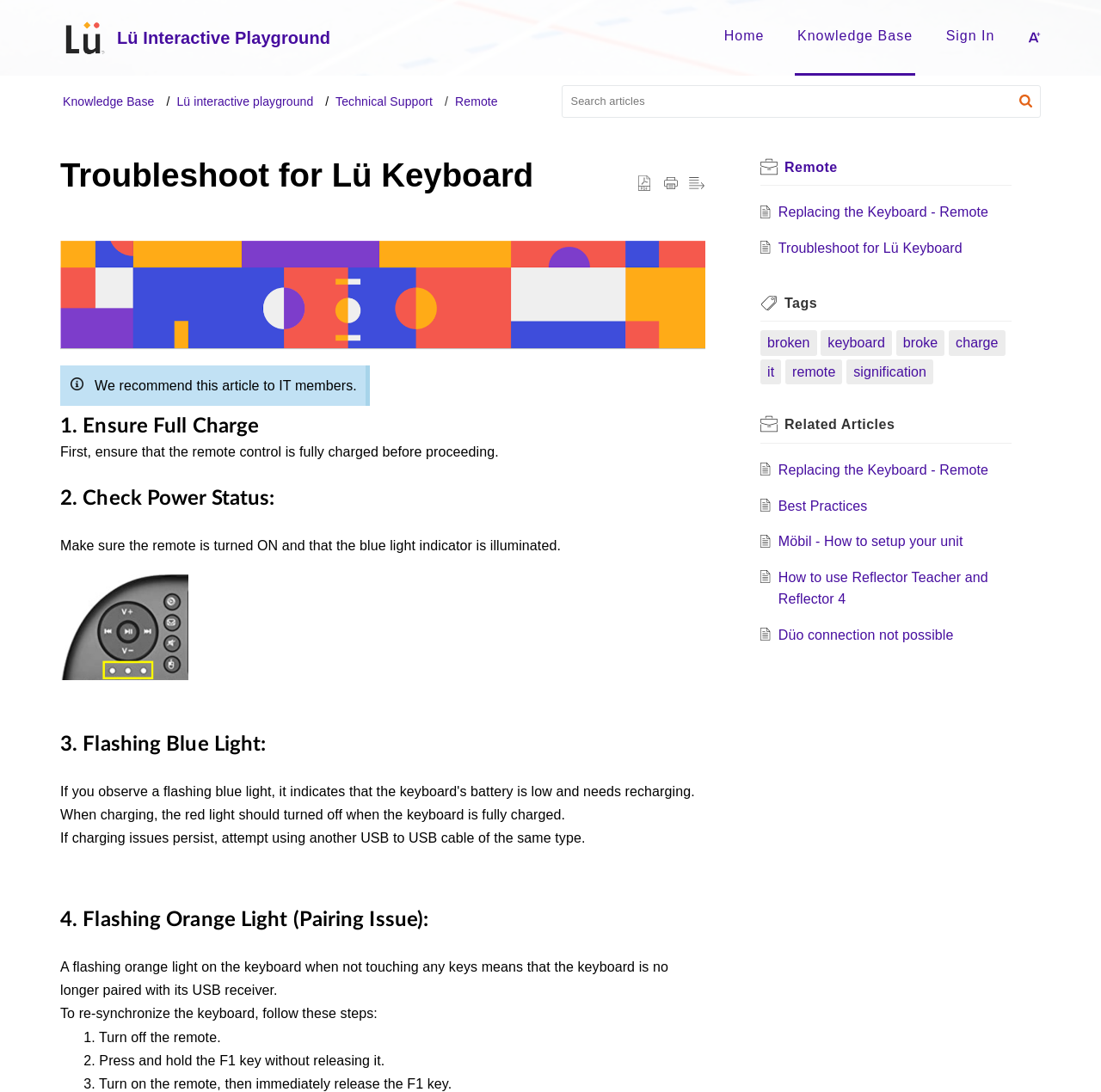Locate the bounding box of the user interface element based on this description: "Troubleshoot for Lü Keyboard".

[0.707, 0.22, 0.874, 0.234]